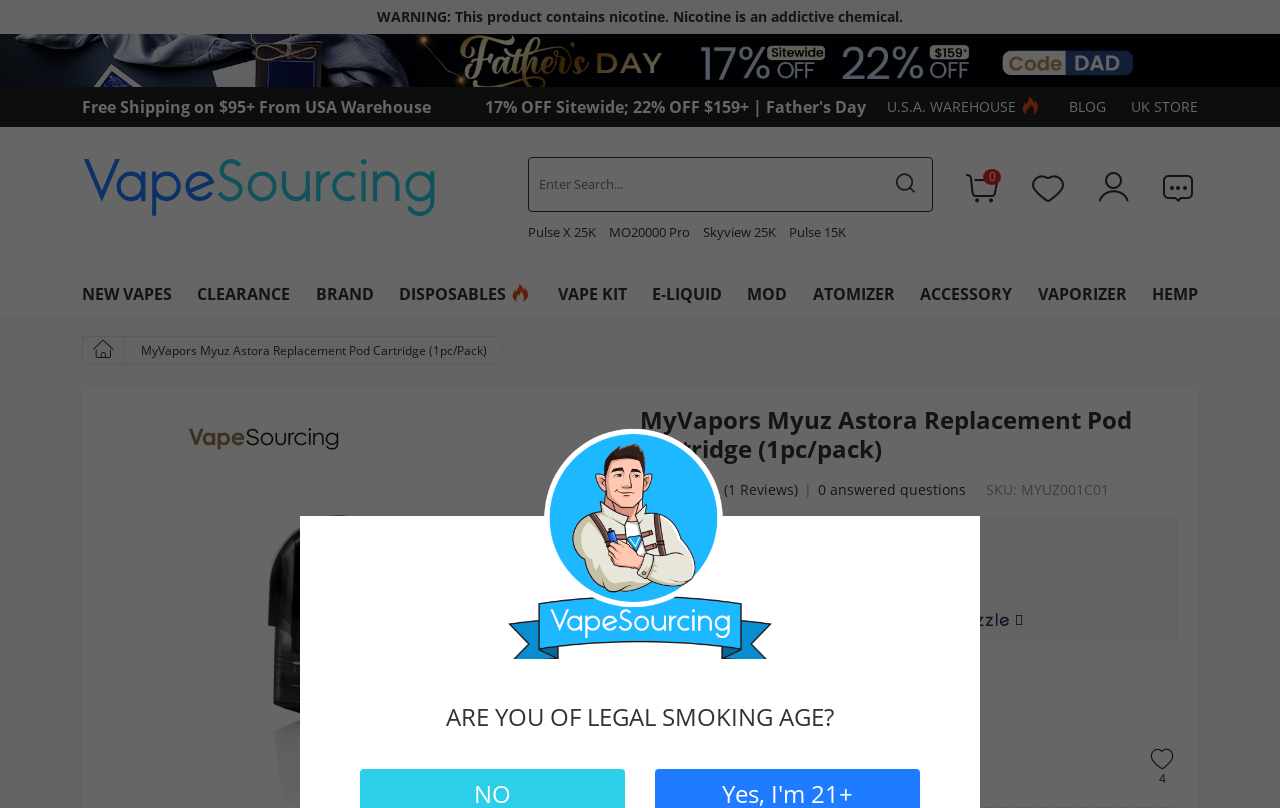Please find the bounding box coordinates of the element that you should click to achieve the following instruction: "Click on the '2024 Father's Day Vape Sale' link". The coordinates should be presented as four float numbers between 0 and 1: [left, top, right, bottom].

[0.0, 0.061, 1.0, 0.085]